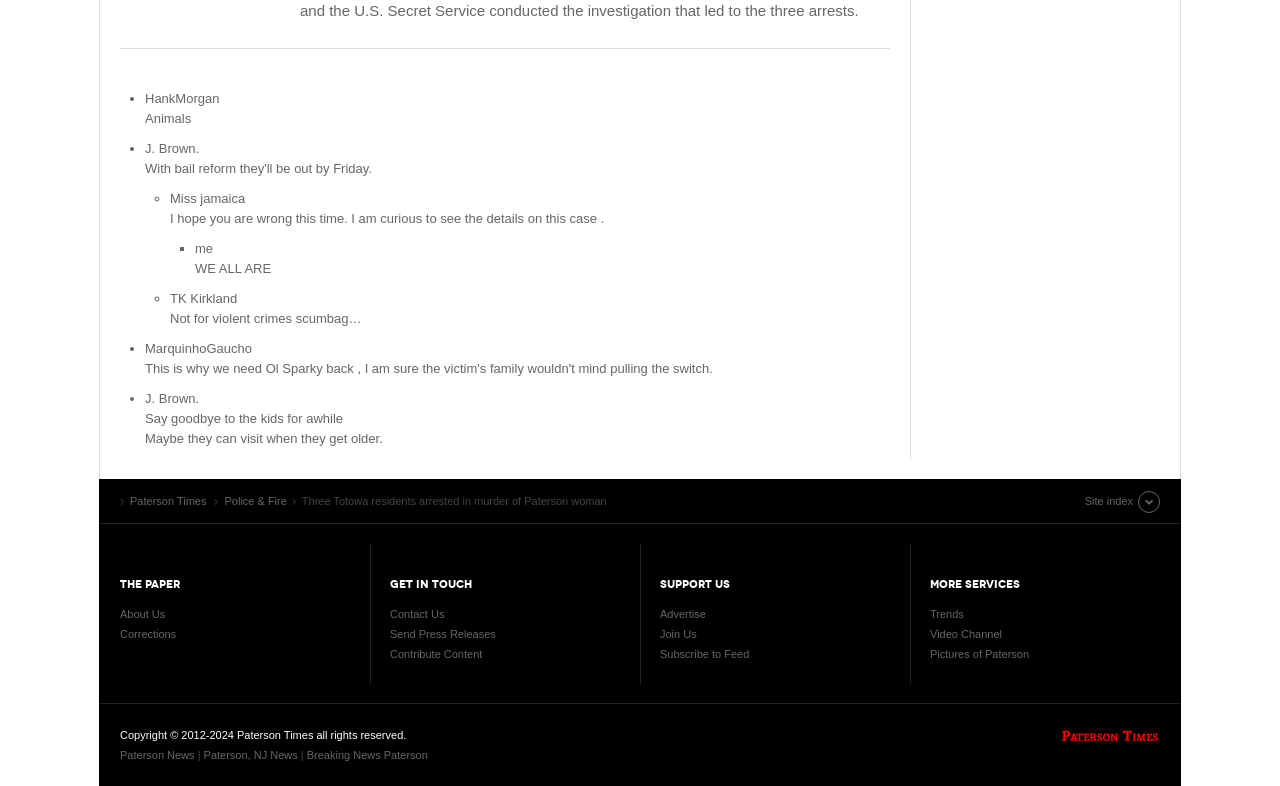Provide the bounding box coordinates for the area that should be clicked to complete the instruction: "View 'Pictures of Paterson'".

[0.727, 0.824, 0.804, 0.839]